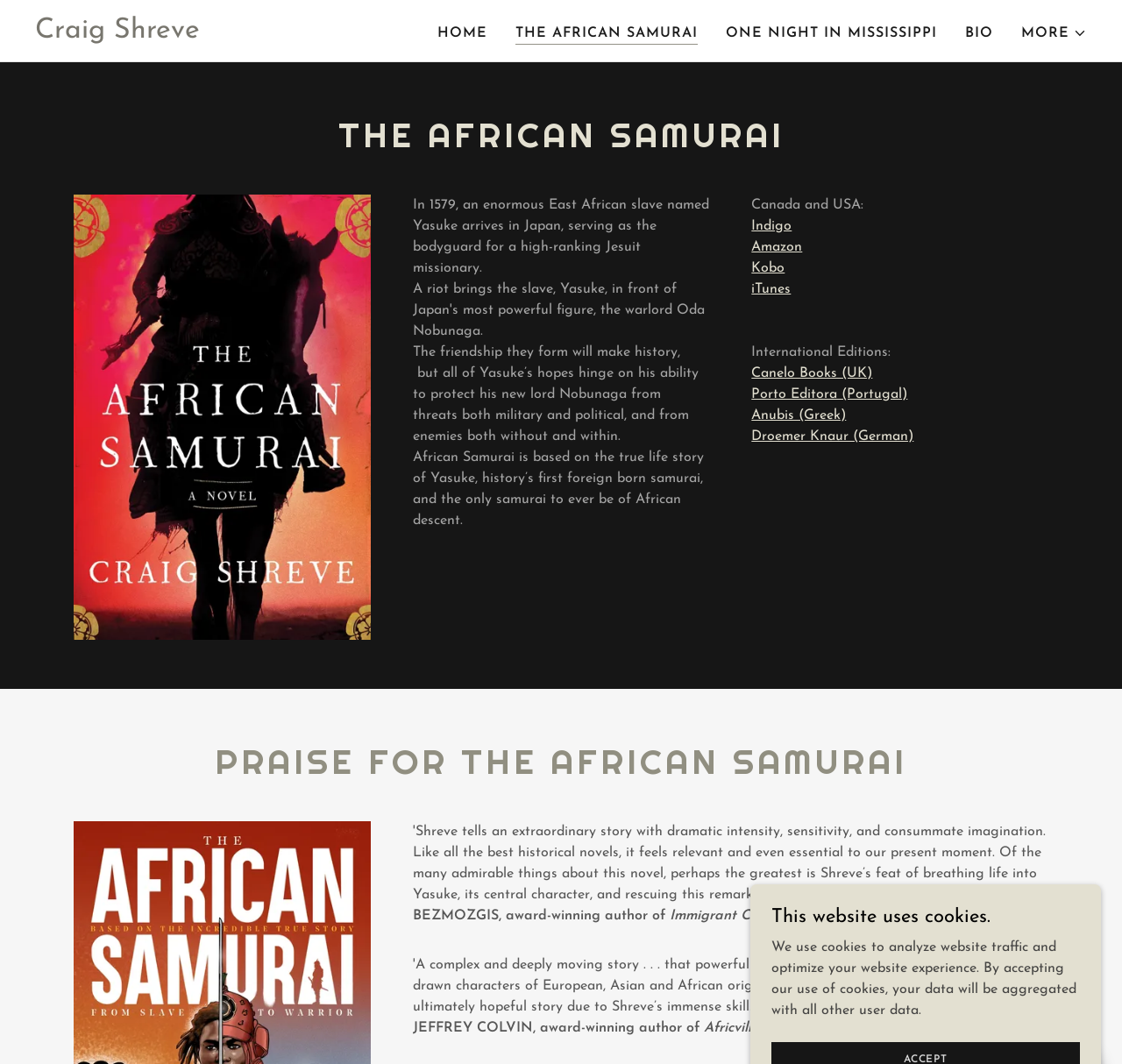Utilize the details in the image to thoroughly answer the following question: What is the name of the missionary mentioned in the webpage?

The answer can be found by looking at the StaticText element with the text 'The friendship they form will make history, but all of Yasuke’s hopes hinge on his ability to protect his new lord Nobunaga from threats both military and political, and from enemies both without and within.' which indicates that Nobunaga is the name of the missionary.